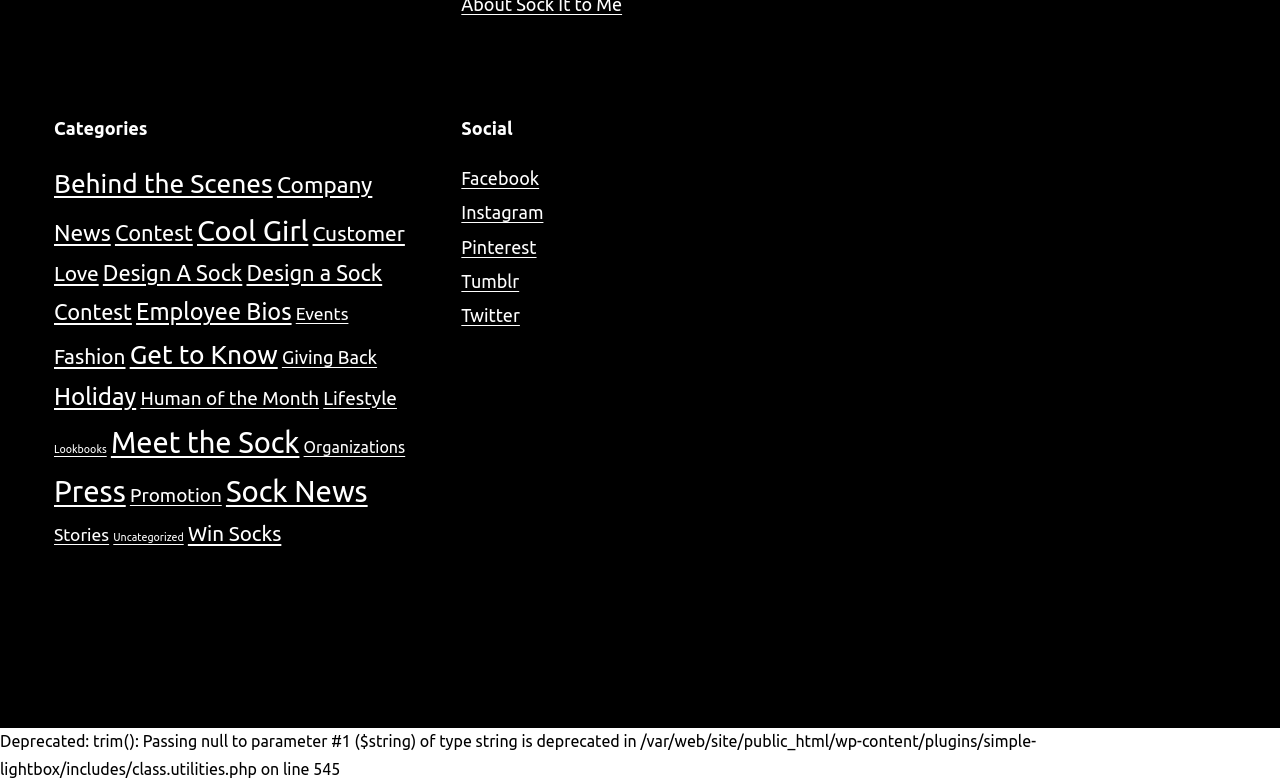Locate the UI element described as follows: "Get to Know". Return the bounding box coordinates as four float numbers between 0 and 1 in the order [left, top, right, bottom].

[0.101, 0.433, 0.217, 0.471]